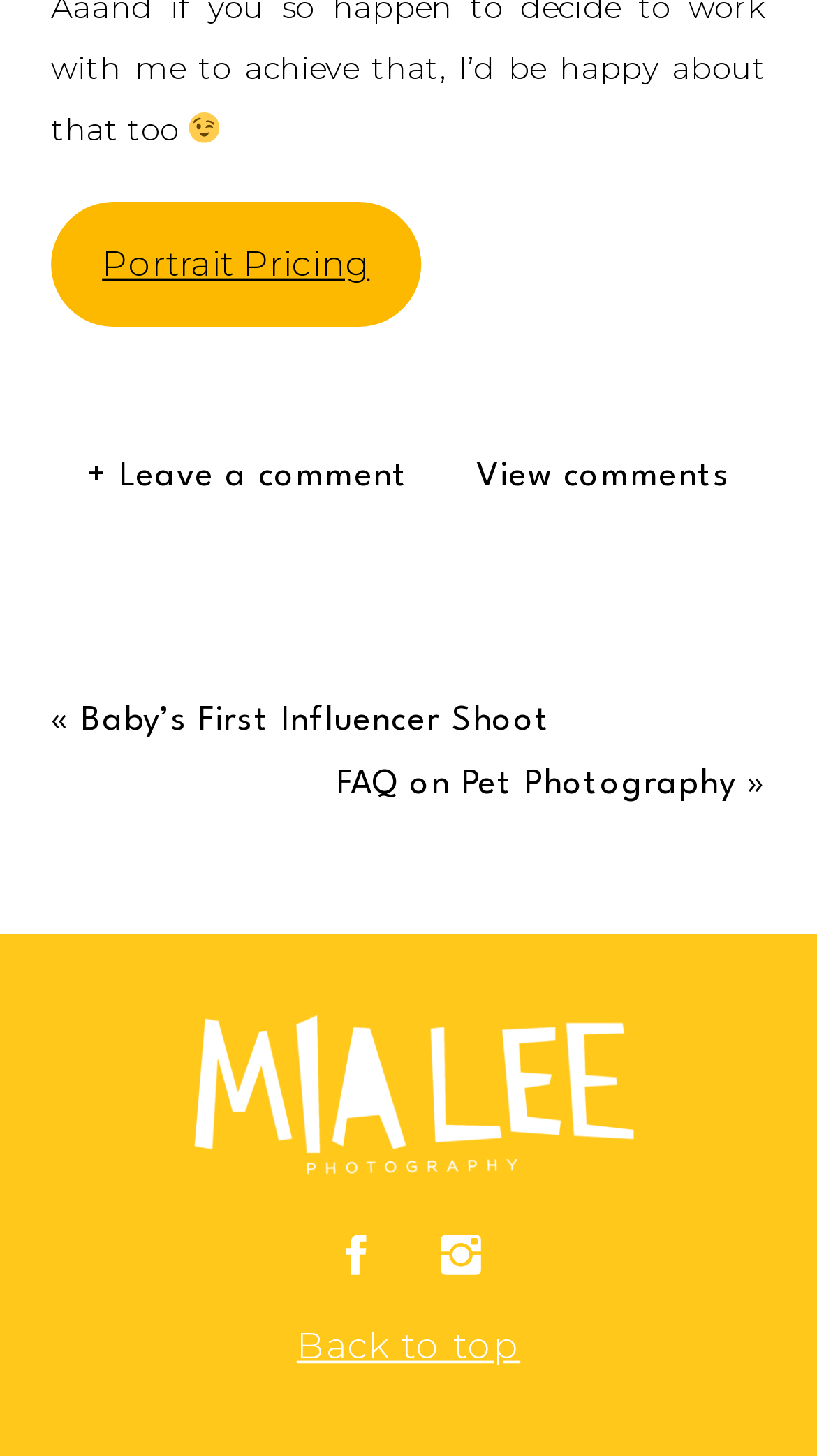Identify the bounding box coordinates for the element that needs to be clicked to fulfill this instruction: "Leave a comment". Provide the coordinates in the format of four float numbers between 0 and 1: [left, top, right, bottom].

[0.106, 0.303, 0.522, 0.349]